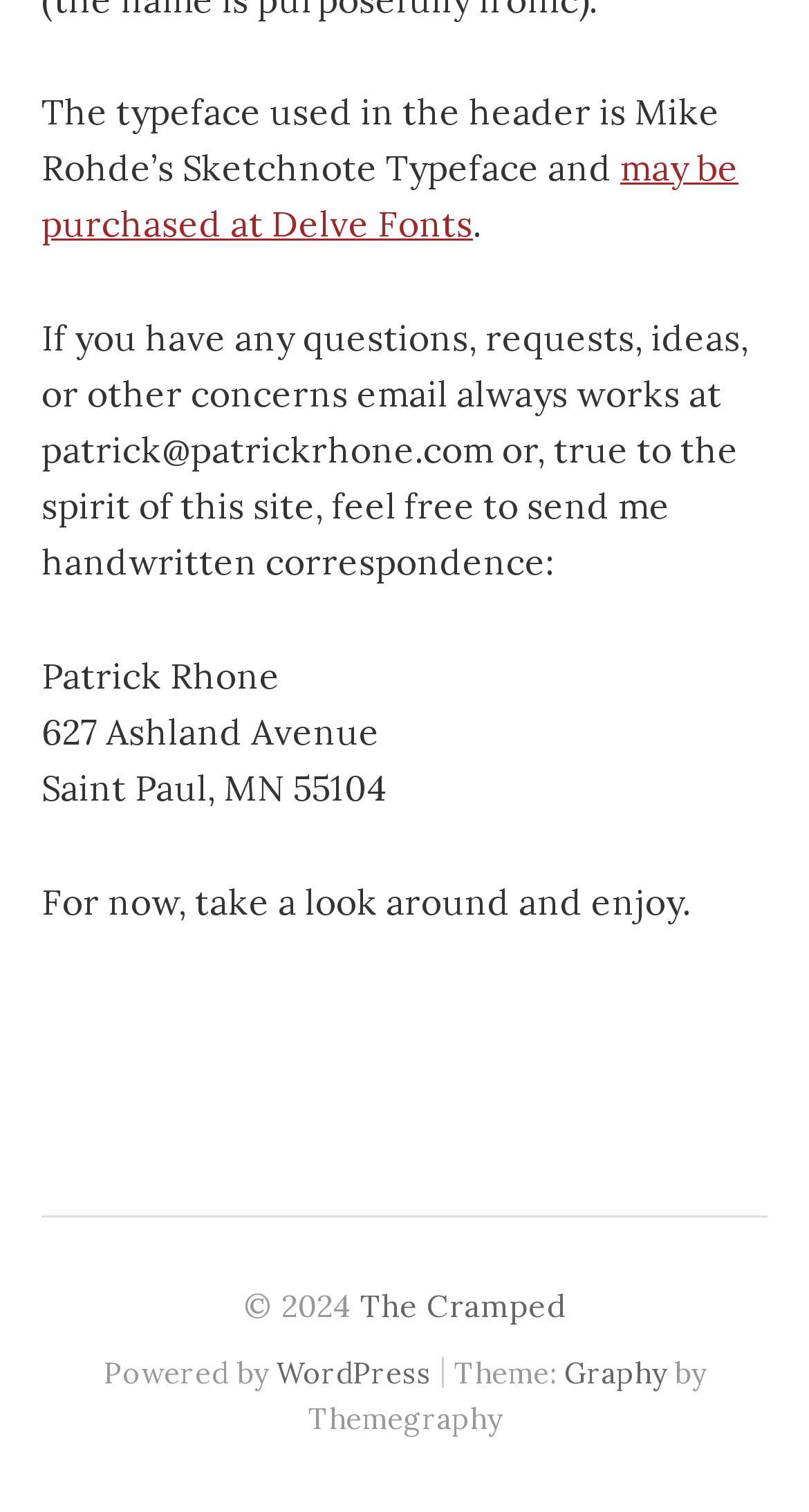What is the author's name?
Using the image provided, answer with just one word or phrase.

Patrick Rhone